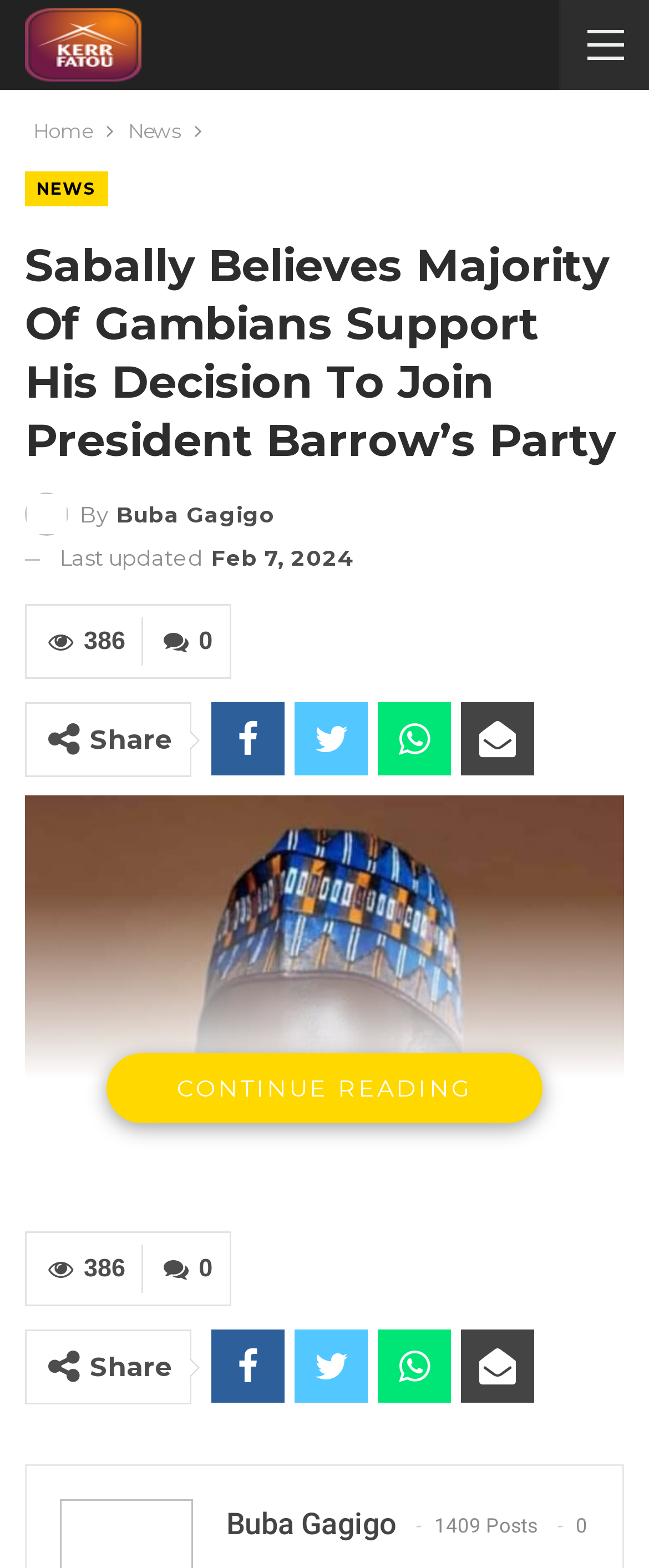Review the image closely and give a comprehensive answer to the question: What is the date of the last update of this article?

I found the date by looking at the static text 'Feb 7, 2024' located inside the time element.